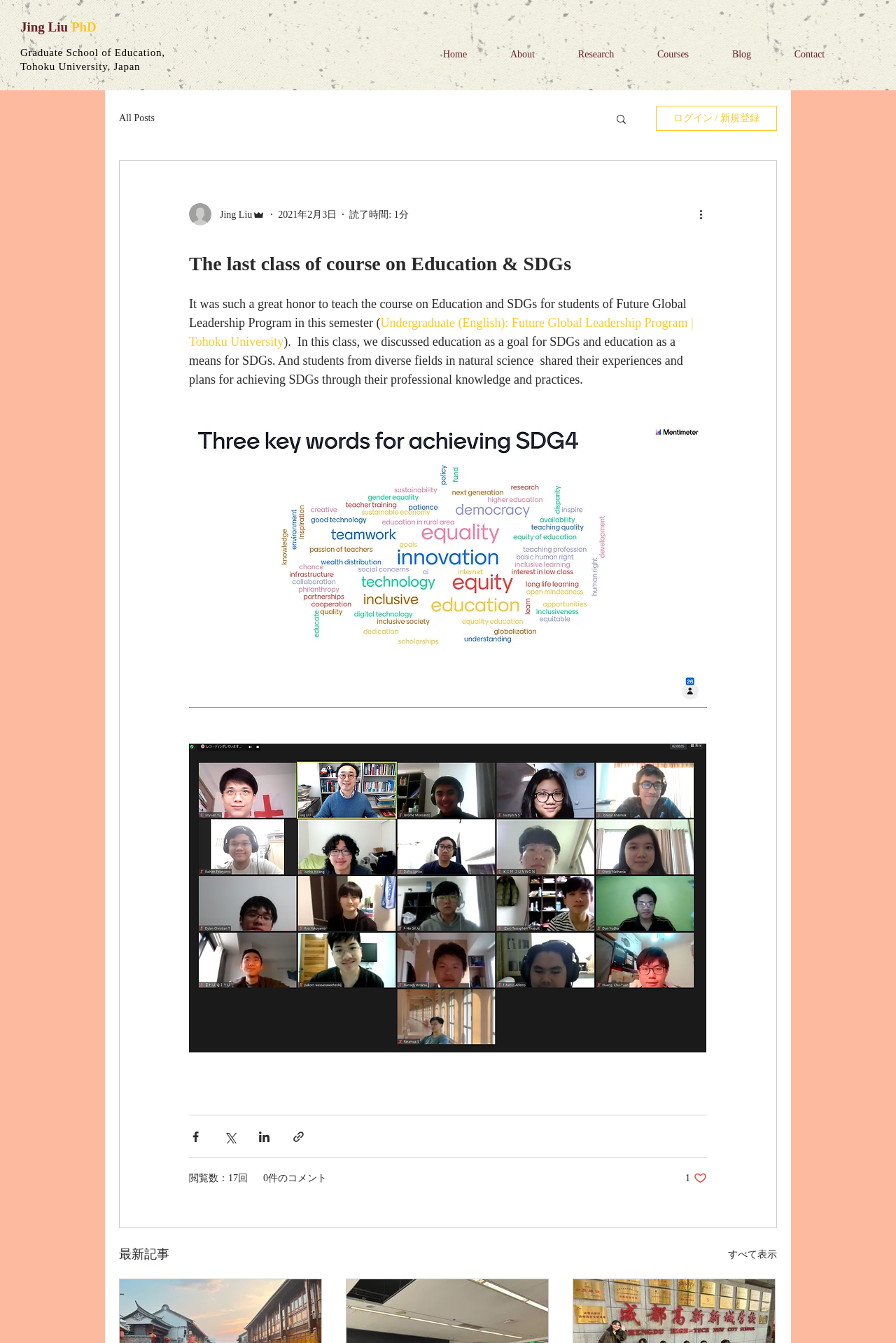How many views does the article have?
Please answer the question with as much detail and depth as you can.

The number of views is mentioned at the bottom of the webpage as '閲覧数：17回', which translates to '17 views'.